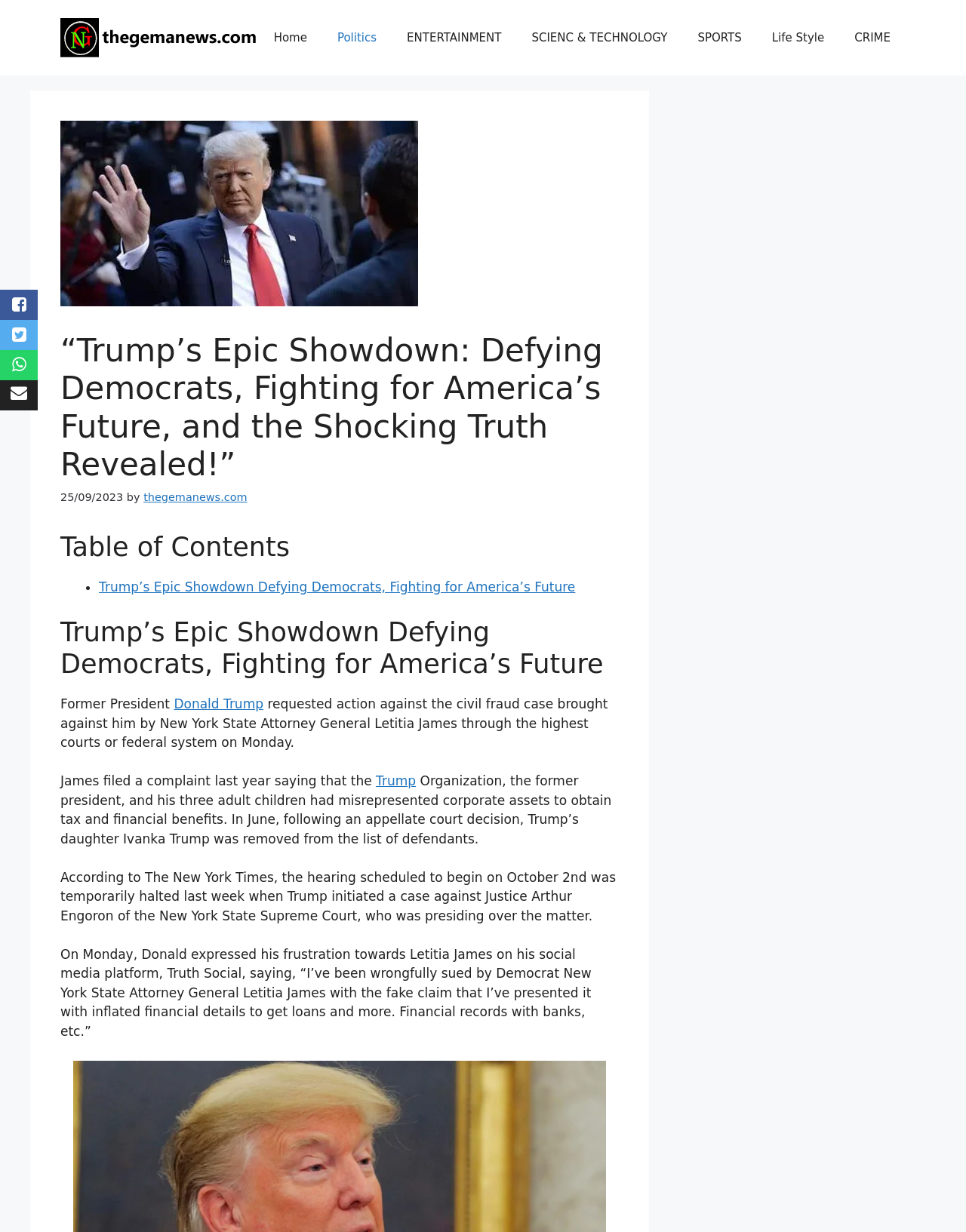Please determine the bounding box coordinates of the area that needs to be clicked to complete this task: 'Click on the link to read more about Donald Trump'. The coordinates must be four float numbers between 0 and 1, formatted as [left, top, right, bottom].

[0.18, 0.565, 0.273, 0.578]